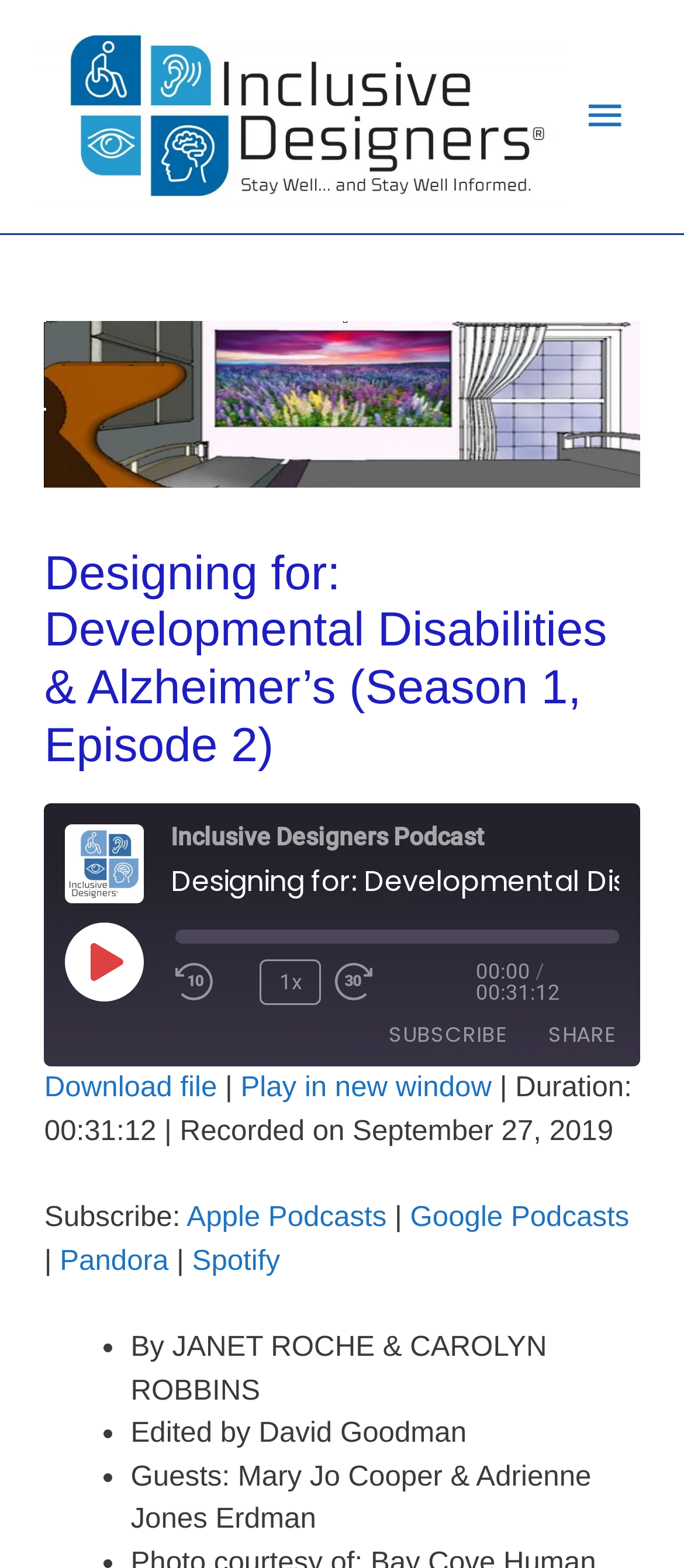Please identify the bounding box coordinates of the area I need to click to accomplish the following instruction: "Copy the RSS feed URL".

[0.848, 0.783, 0.917, 0.818]